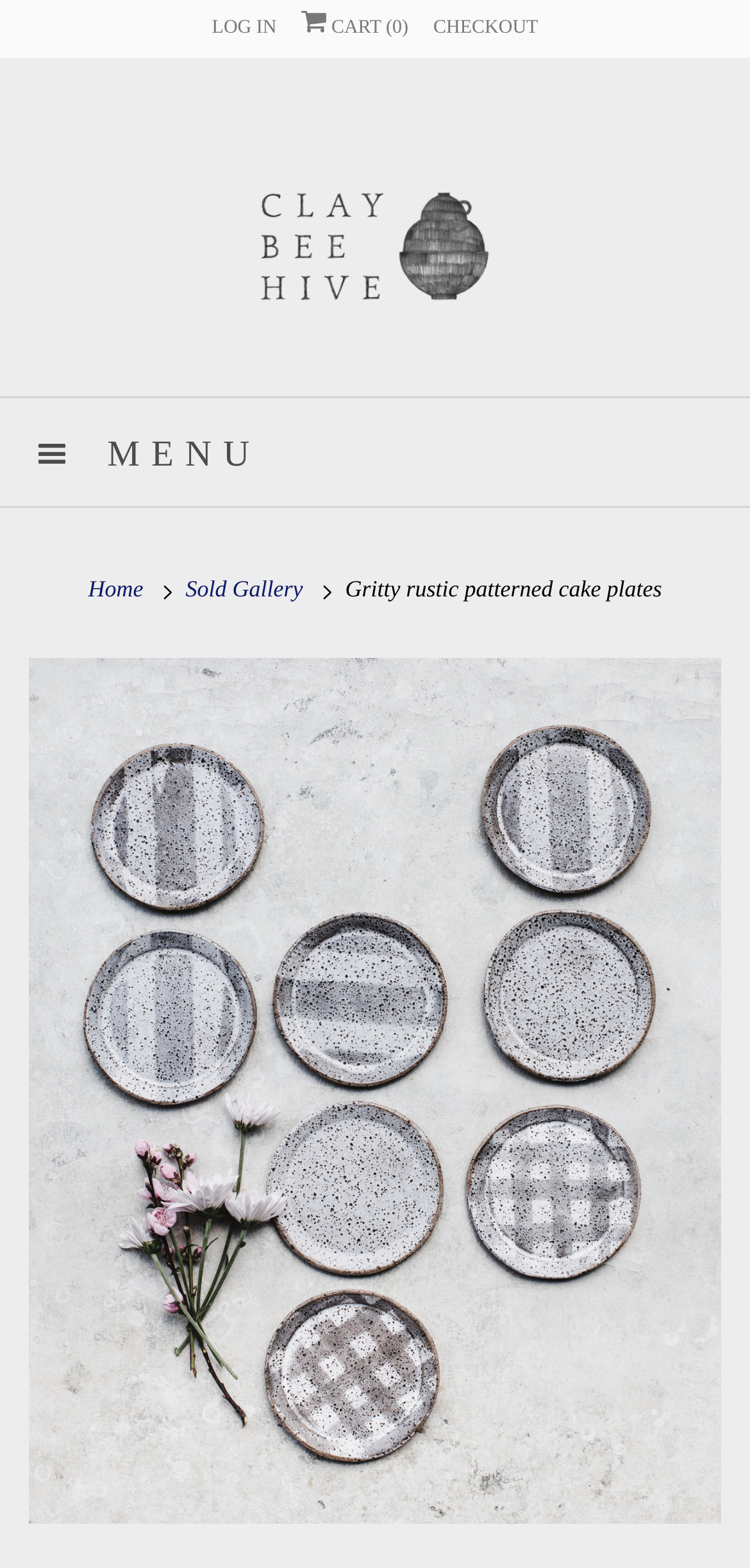Please give a short response to the question using one word or a phrase:
How many navigation links are in the top menu?

3